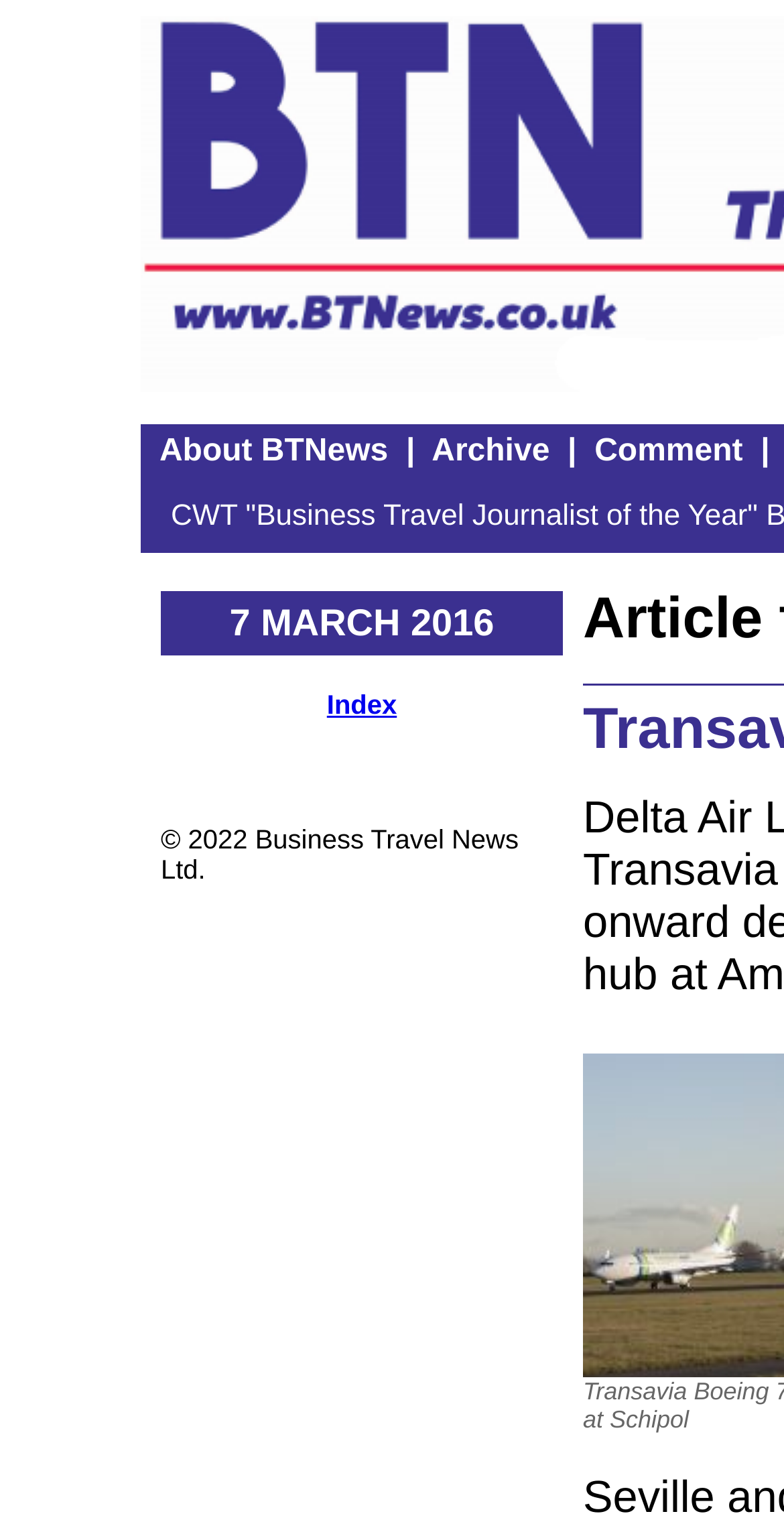What is the purpose of the link 'About BTNews'?
Answer the question with detailed information derived from the image.

I inferred the purpose of the link 'About BTNews' by considering its position and context on the webpage. It is likely that this link leads to a page that provides information about BTNews, hence its purpose is to learn about BTNews.